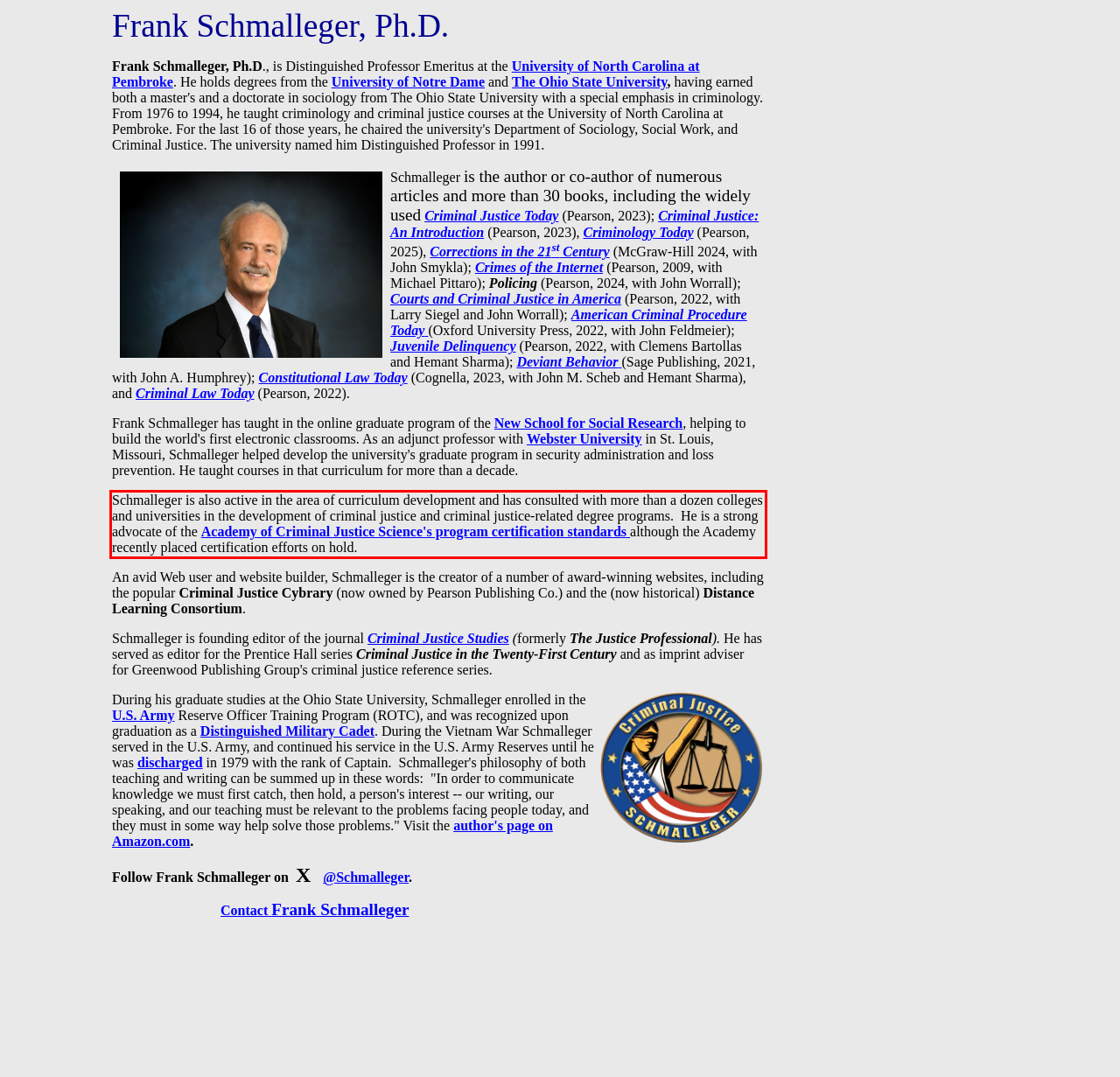Review the screenshot of the webpage and recognize the text inside the red rectangle bounding box. Provide the extracted text content.

Schmalleger is also active in the area of curriculum development and has consulted with more than a dozen colleges and universities in the development of criminal justice and criminal justice-related degree programs. He is a strong advocate of the Academy of Criminal Justice Science's program certification standards although the Academy recently placed certification efforts on hold.